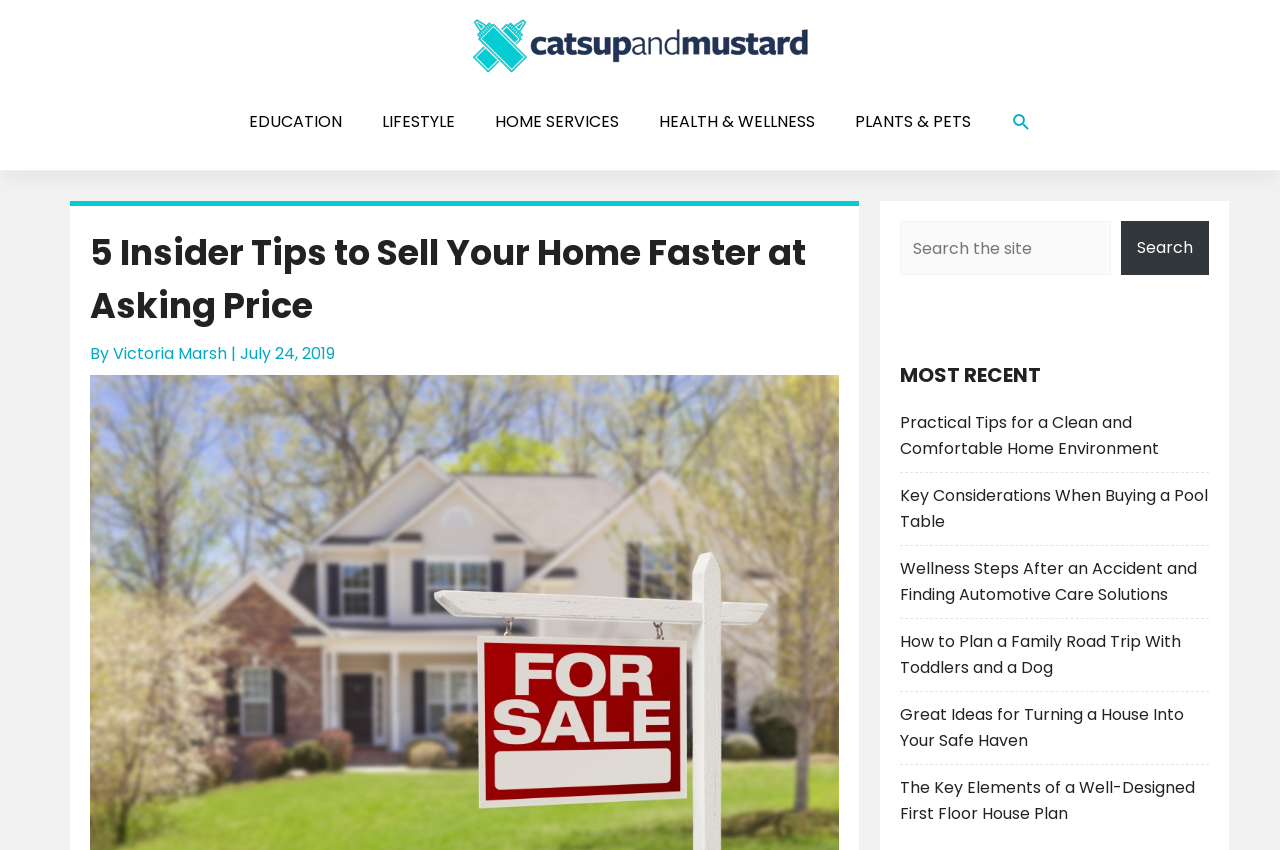Identify the bounding box coordinates for the element that needs to be clicked to fulfill this instruction: "Click on the 'HOME SERVICES' link". Provide the coordinates in the format of four float numbers between 0 and 1: [left, top, right, bottom].

[0.371, 0.106, 0.499, 0.181]